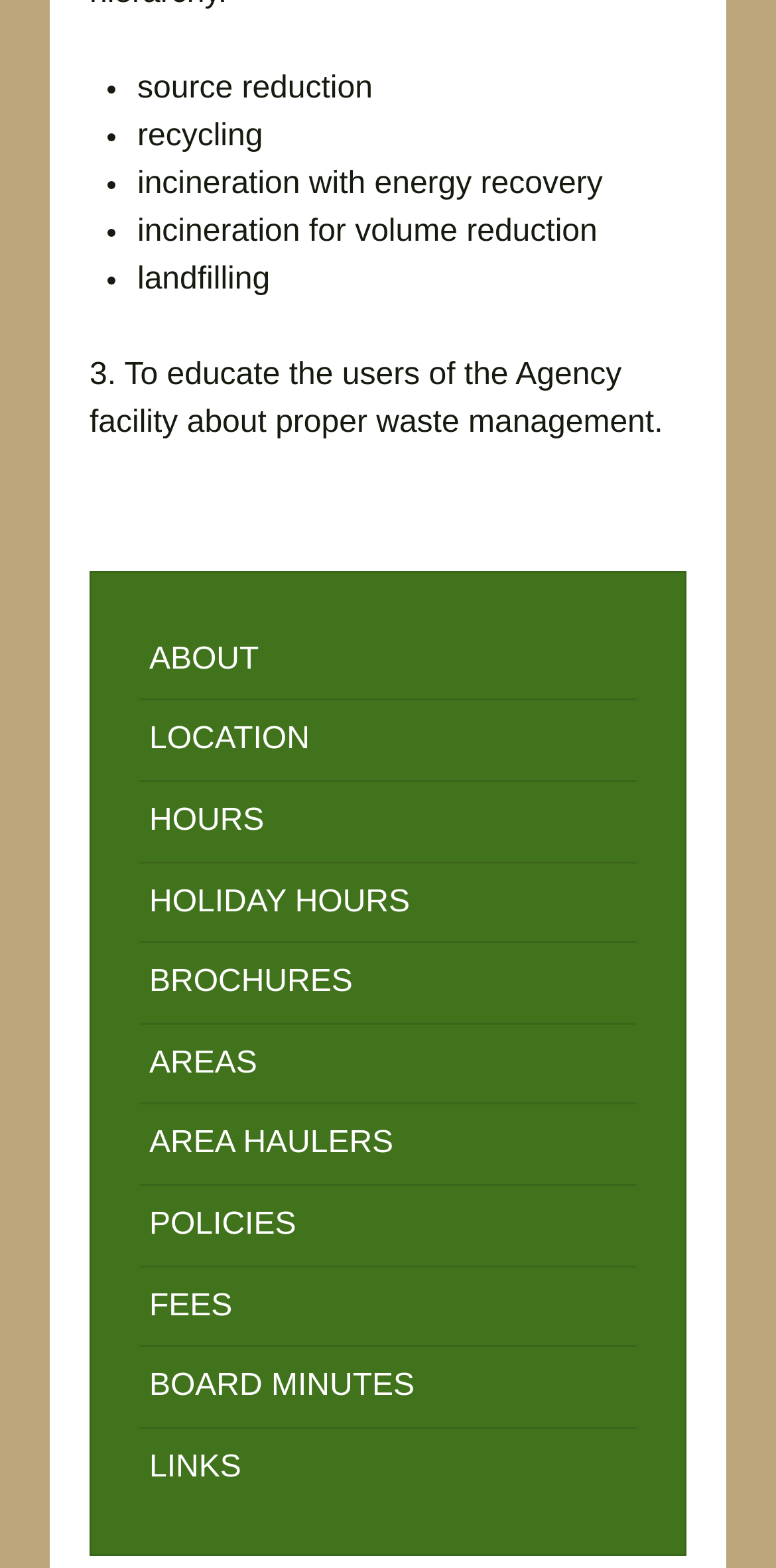Provide the bounding box coordinates of the HTML element described as: "Holiday hours". The bounding box coordinates should be four float numbers between 0 and 1, i.e., [left, top, right, bottom].

[0.192, 0.557, 0.808, 0.594]